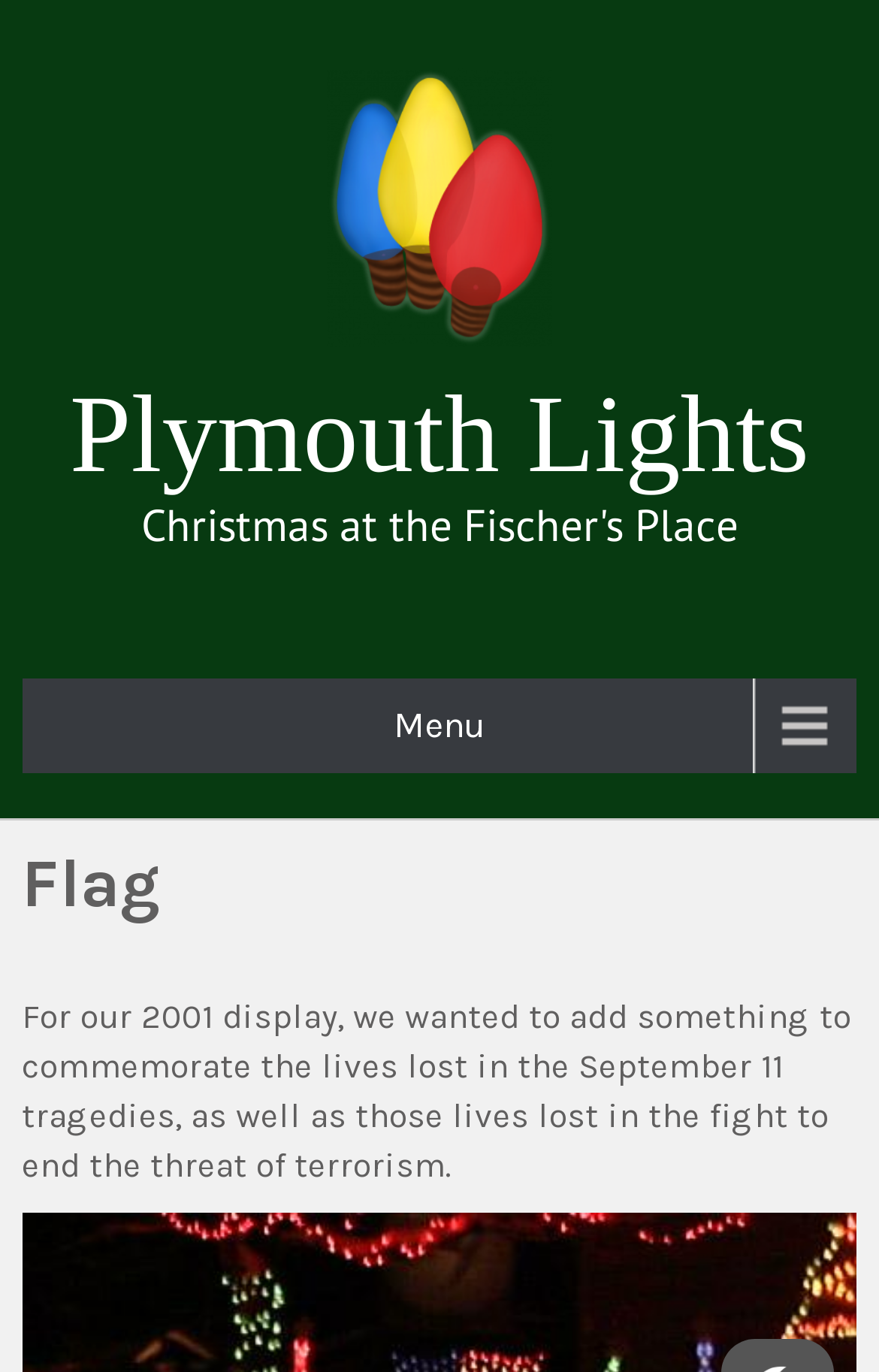What is the purpose of the 2001 display?
Answer the question in as much detail as possible.

The purpose of the 2001 display can be understood from the static text which mentions that it is to commemorate the lives lost in the September 11 tragedies and those lost in the fight to end the threat of terrorism.